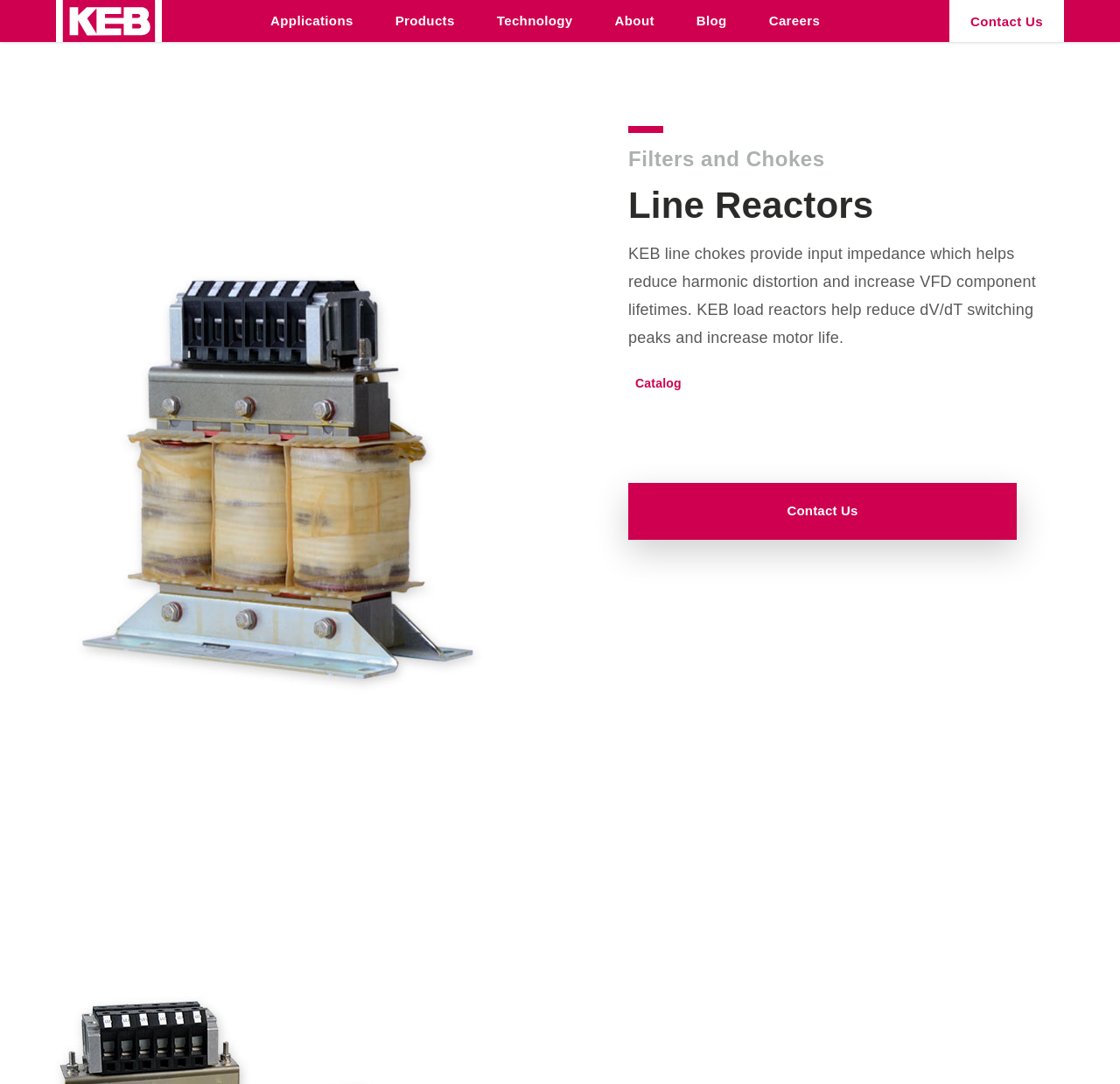Identify the bounding box of the HTML element described as: "Energy Recovery".

[0.36, 0.052, 0.494, 0.154]